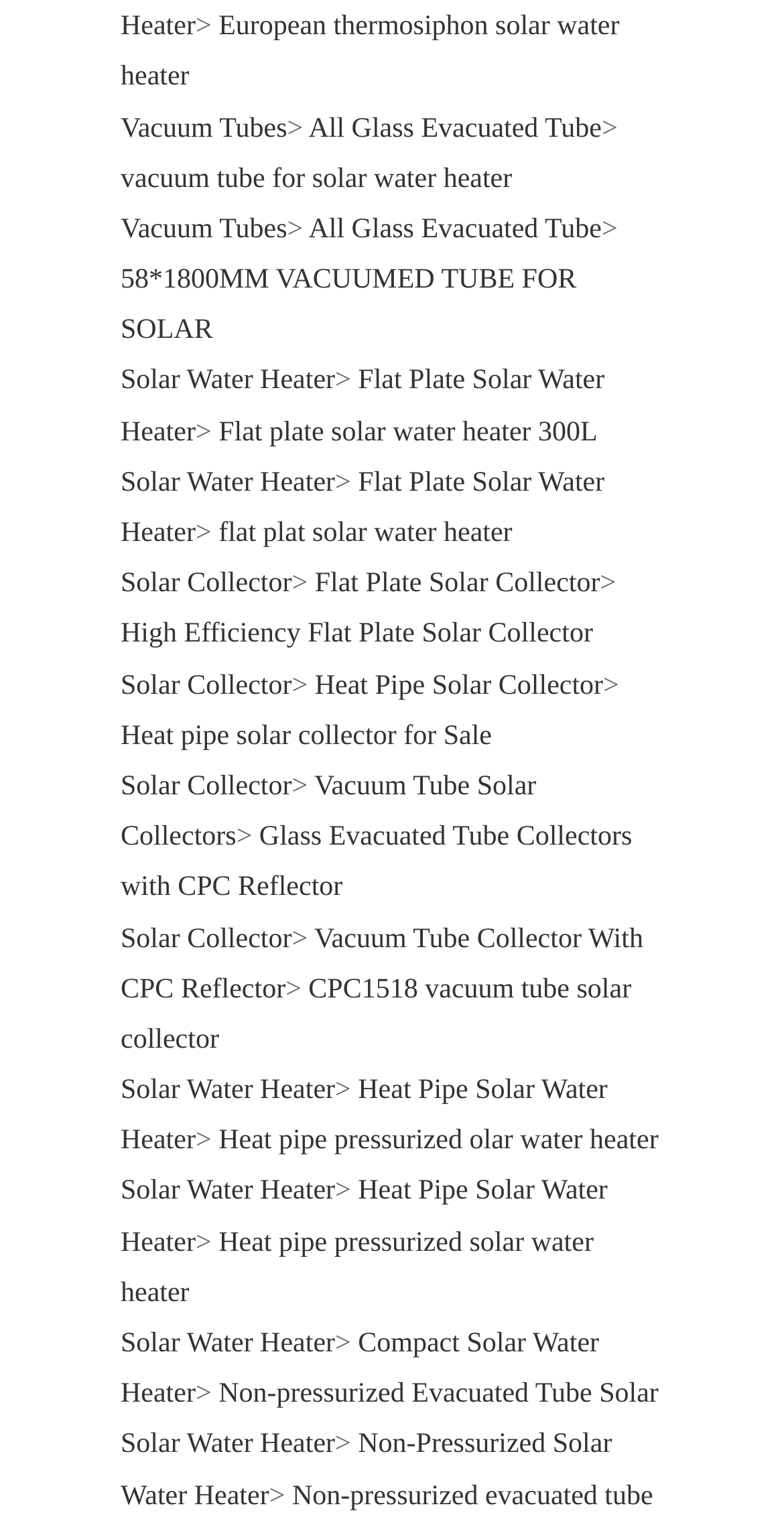Determine the bounding box coordinates for the region that must be clicked to execute the following instruction: "Learn about All Glass Evacuated Tube".

[0.394, 0.074, 0.767, 0.094]